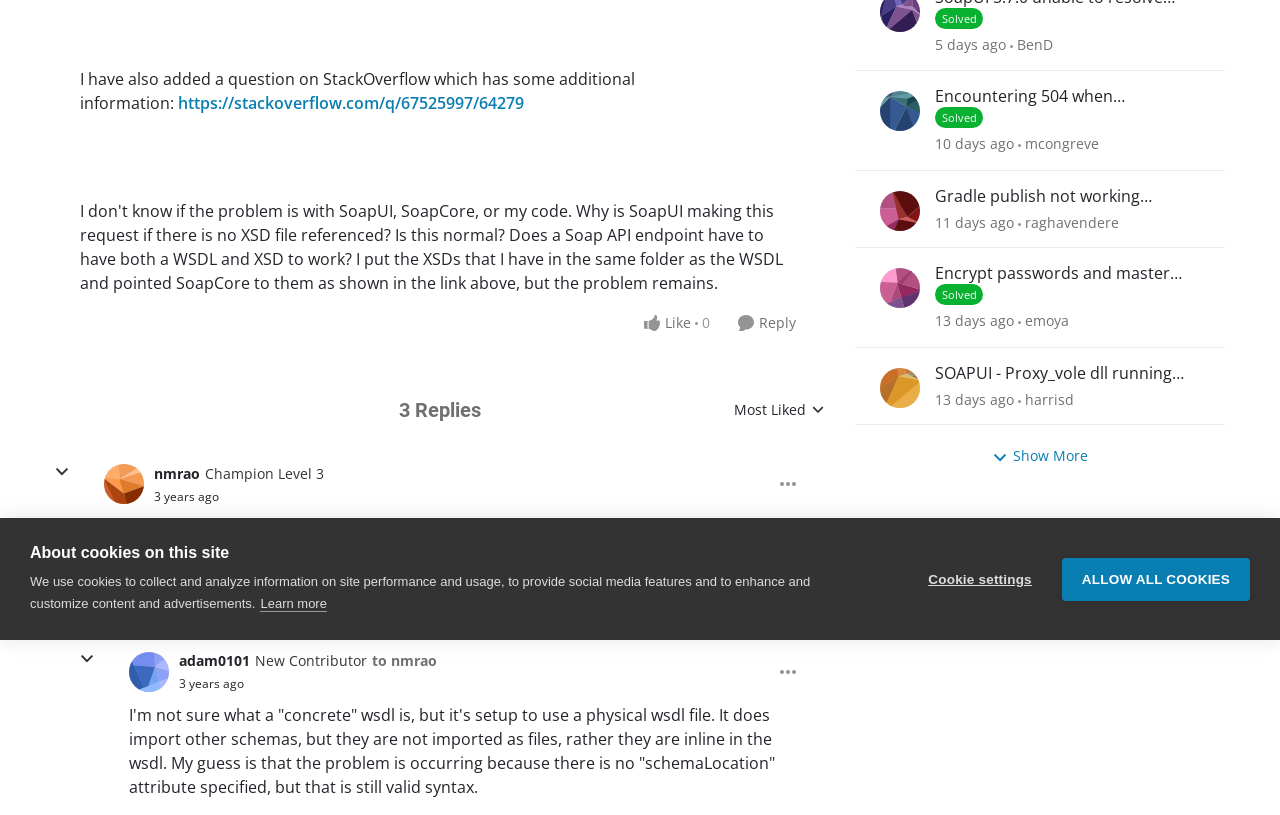Identify the bounding box of the UI component described as: "aria-label="Open Menu"".

[0.606, 0.579, 0.625, 0.609]